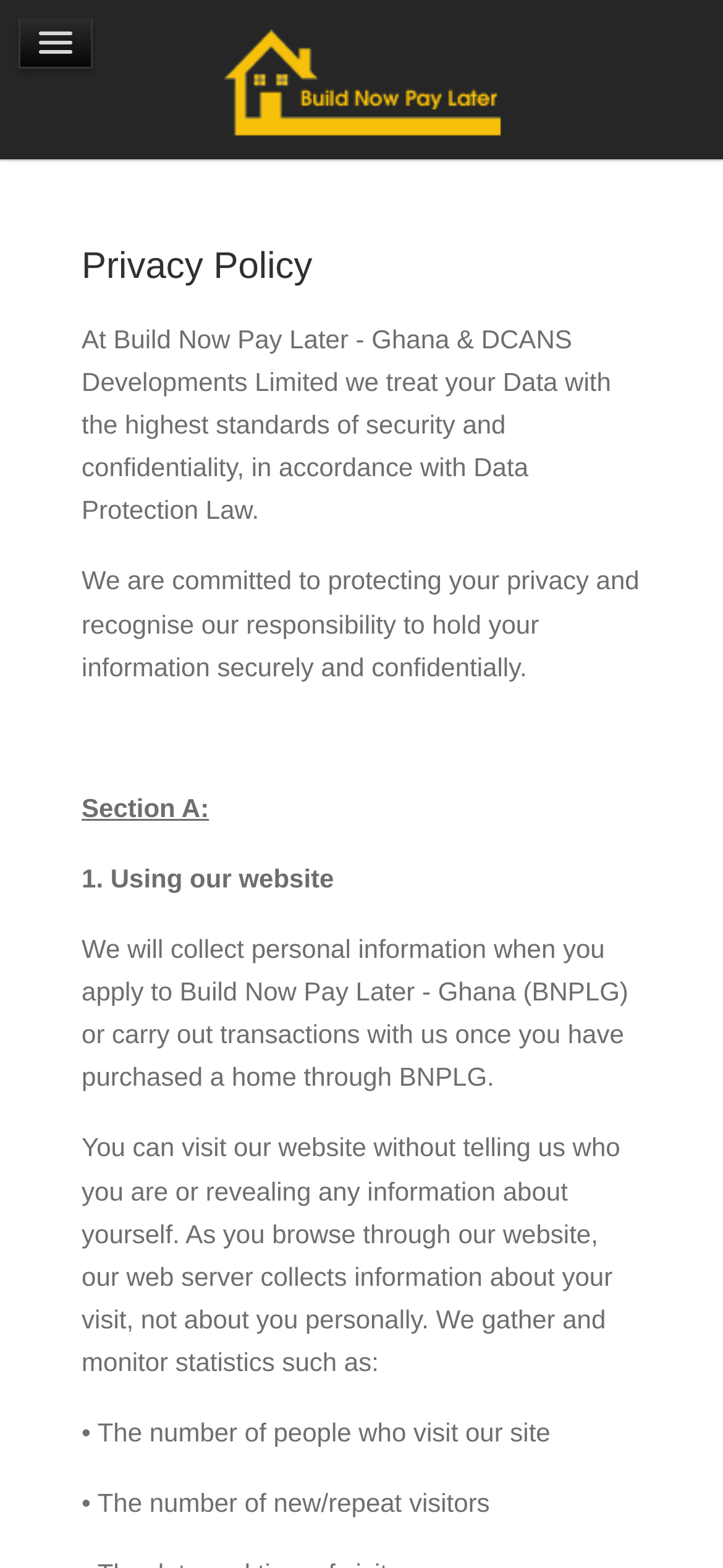What type of information is collected when visiting the website?
Please use the image to provide an in-depth answer to the question.

According to the webpage, when a user visits the website, the web server collects information about the visit, not about the user personally. This includes statistics such as the number of people who visit the site and the number of new/repeat visitors.